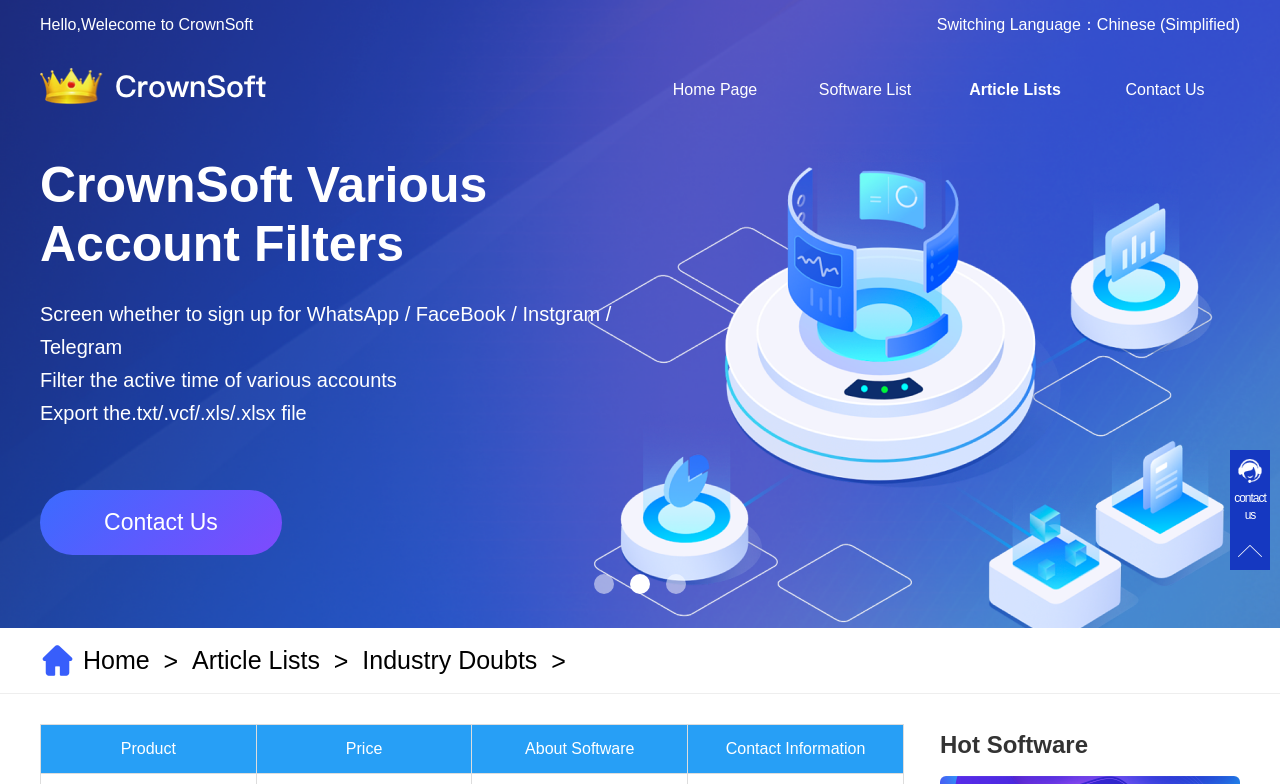Extract the bounding box coordinates for the HTML element that matches this description: "Home". The coordinates should be four float numbers between 0 and 1, i.e., [left, top, right, bottom].

[0.065, 0.82, 0.117, 0.865]